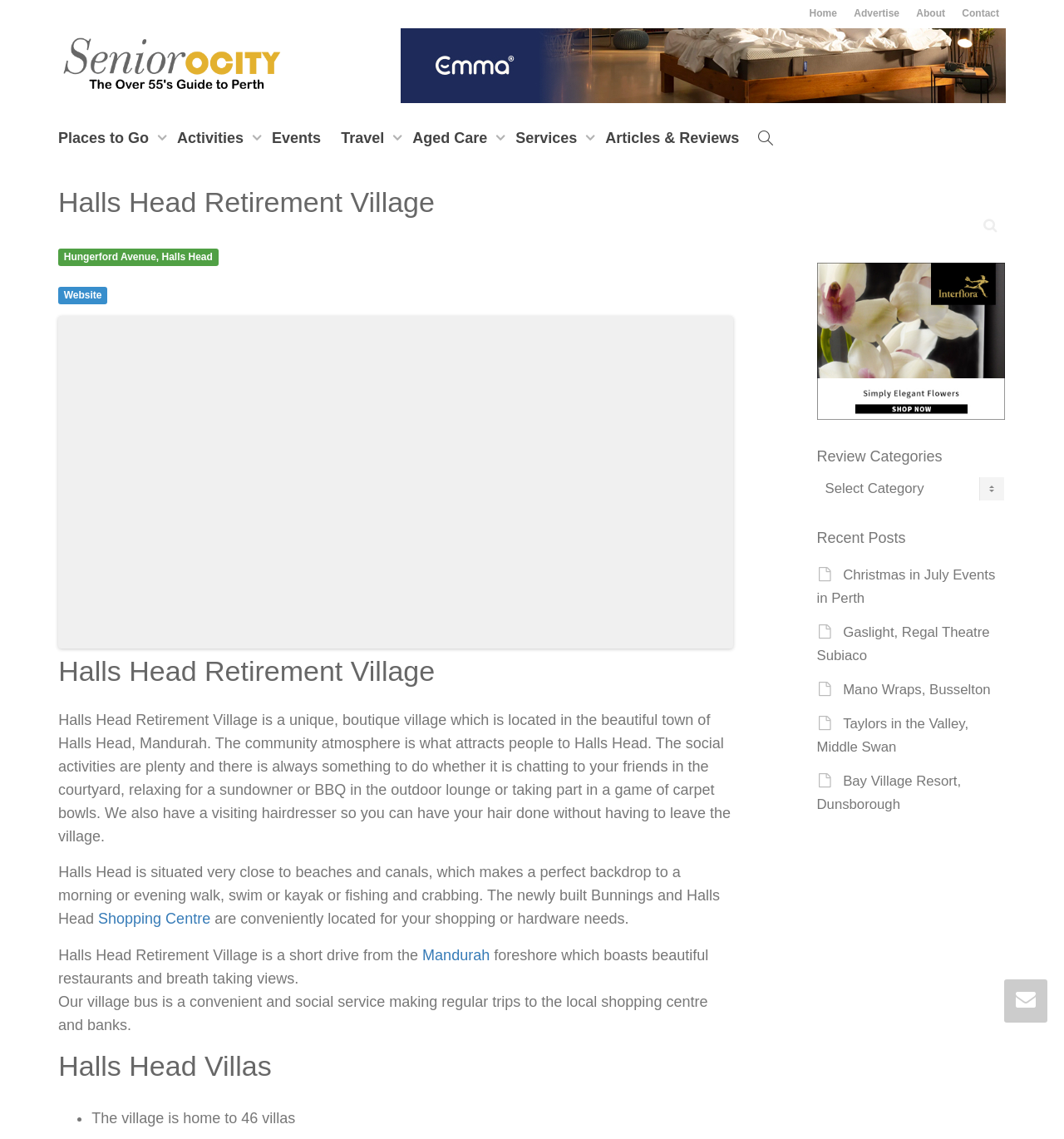Generate the title text from the webpage.

Halls Head Retirement Village